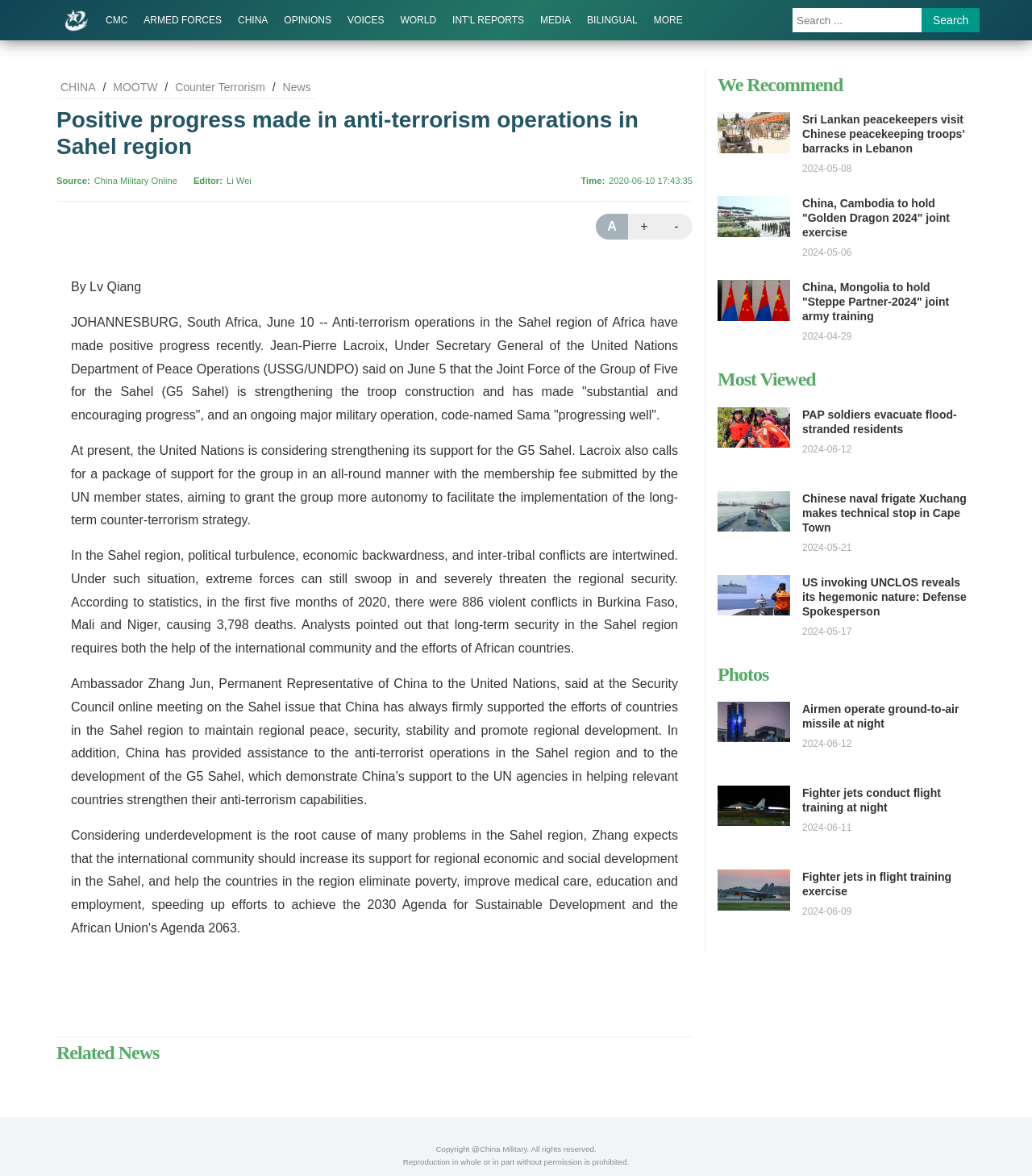Analyze the image and answer the question with as much detail as possible: 
What is the name of the Chinese Ambassador to the United Nations?

I found the answer by reading the text content of the webpage, specifically the paragraph that mentions the Chinese Ambassador to the United Nations. The paragraph states that Ambassador Zhang Jun, Permanent Representative of China to the United Nations, said something at the Security Council online meeting on the Sahel issue.